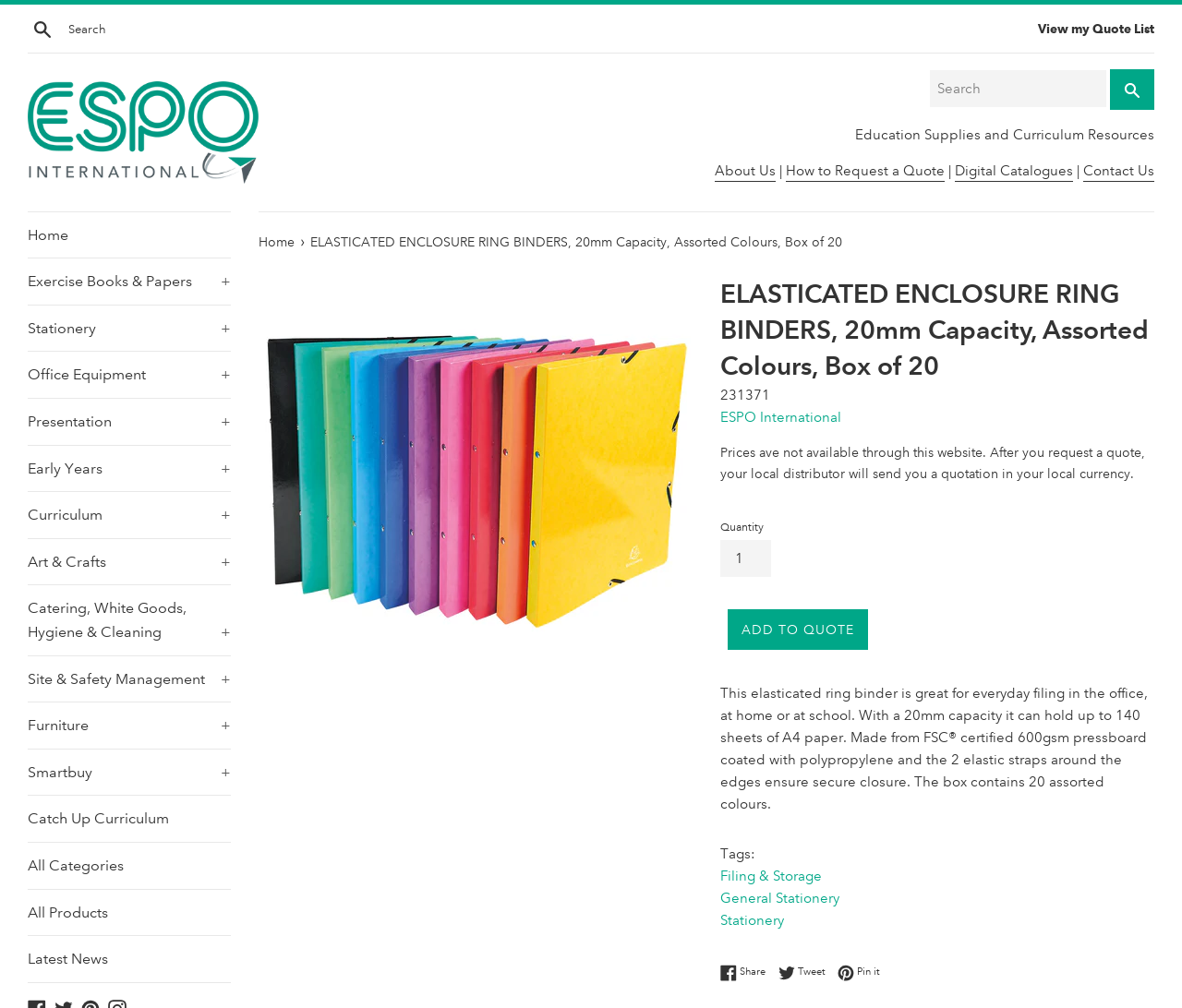Locate the bounding box coordinates of the clickable region necessary to complete the following instruction: "Request a quote". Provide the coordinates in the format of four float numbers between 0 and 1, i.e., [left, top, right, bottom].

[0.665, 0.161, 0.799, 0.181]